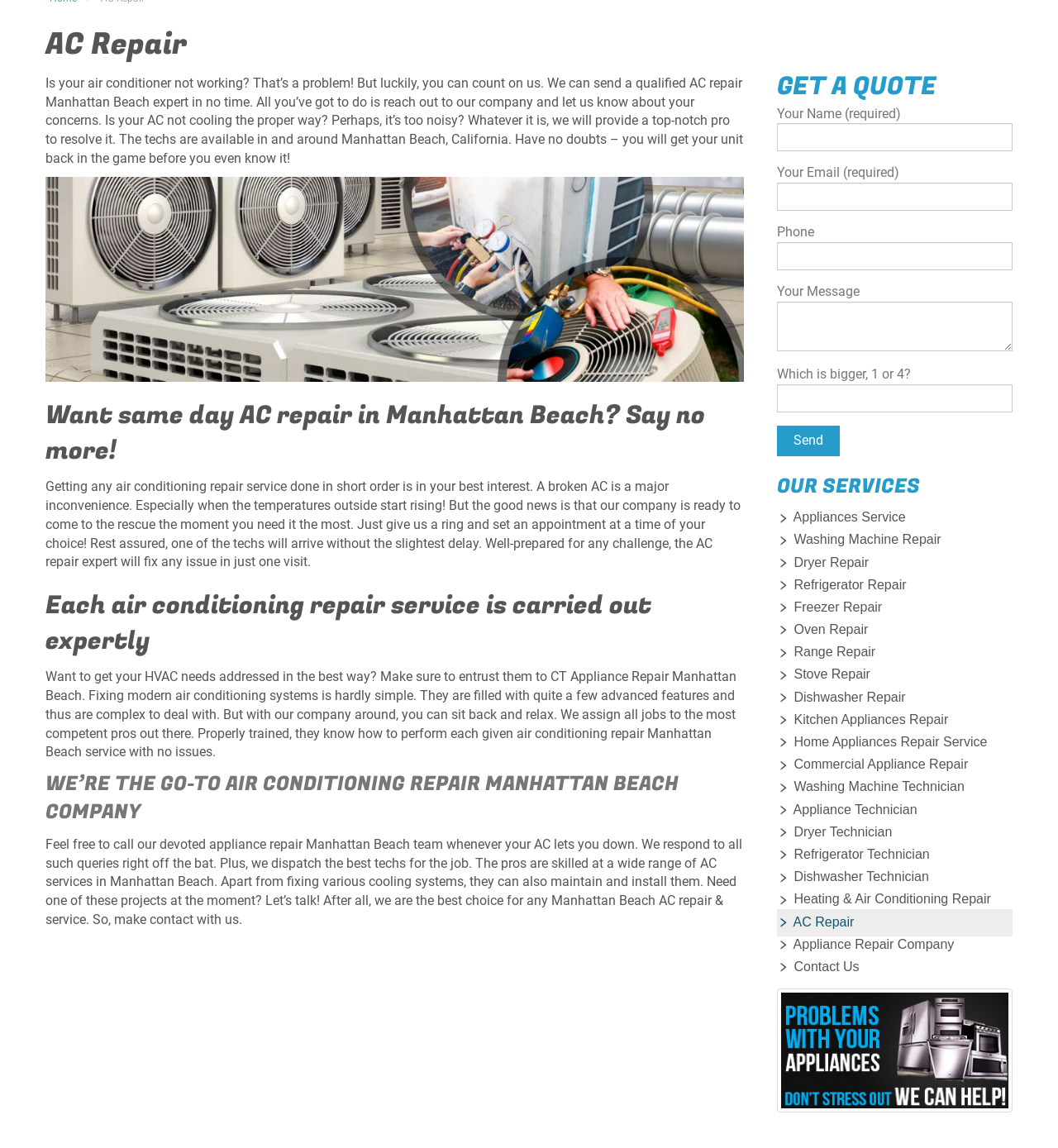Provide the bounding box coordinates for the UI element that is described as: "Kitchen Appliances Repair".

[0.734, 0.615, 0.957, 0.639]